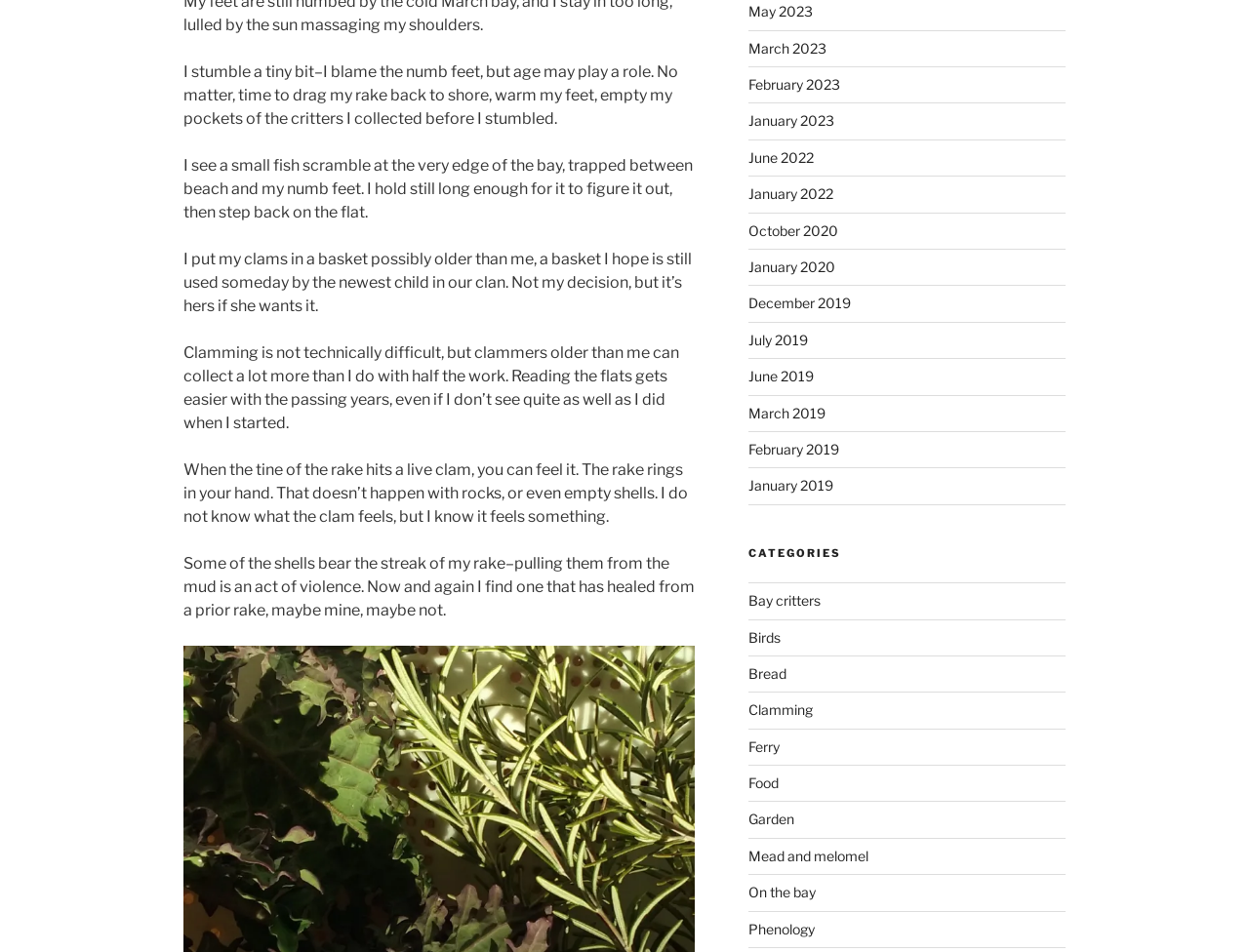Pinpoint the bounding box coordinates of the clickable element to carry out the following instruction: "Click on May 2023."

[0.599, 0.003, 0.65, 0.021]